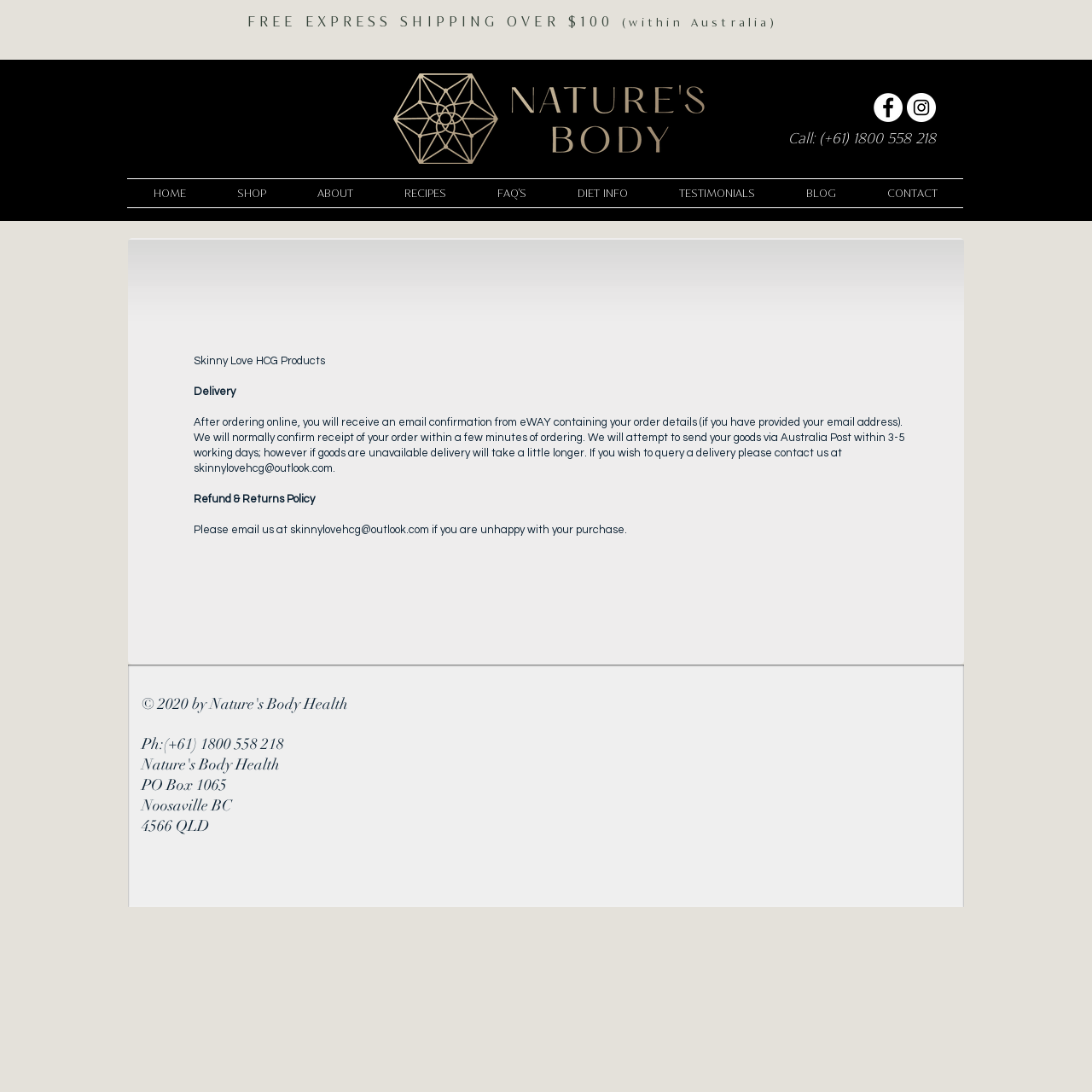Use a single word or phrase to answer this question: 
What is the contact email for refund and returns?

skinnylovehcg@outlook.com